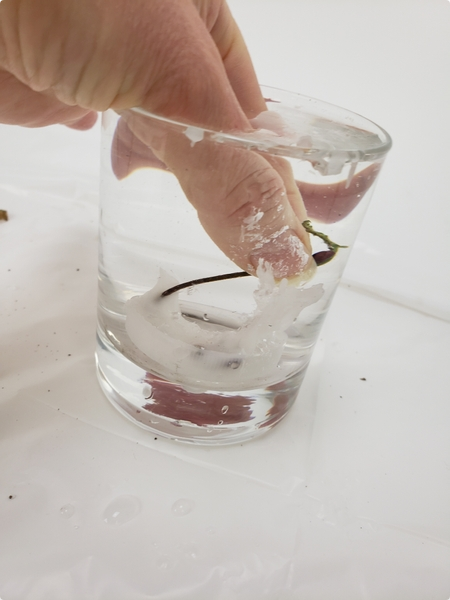What is the liquid in the glass?
Craft a detailed and extensive response to the question.

The image shows a clear liquid in the glass, which is likely water. The twig is submerged in the water, and the wax-like substance around it suggests that the twig has been dipped into the water as part of a crafting process.